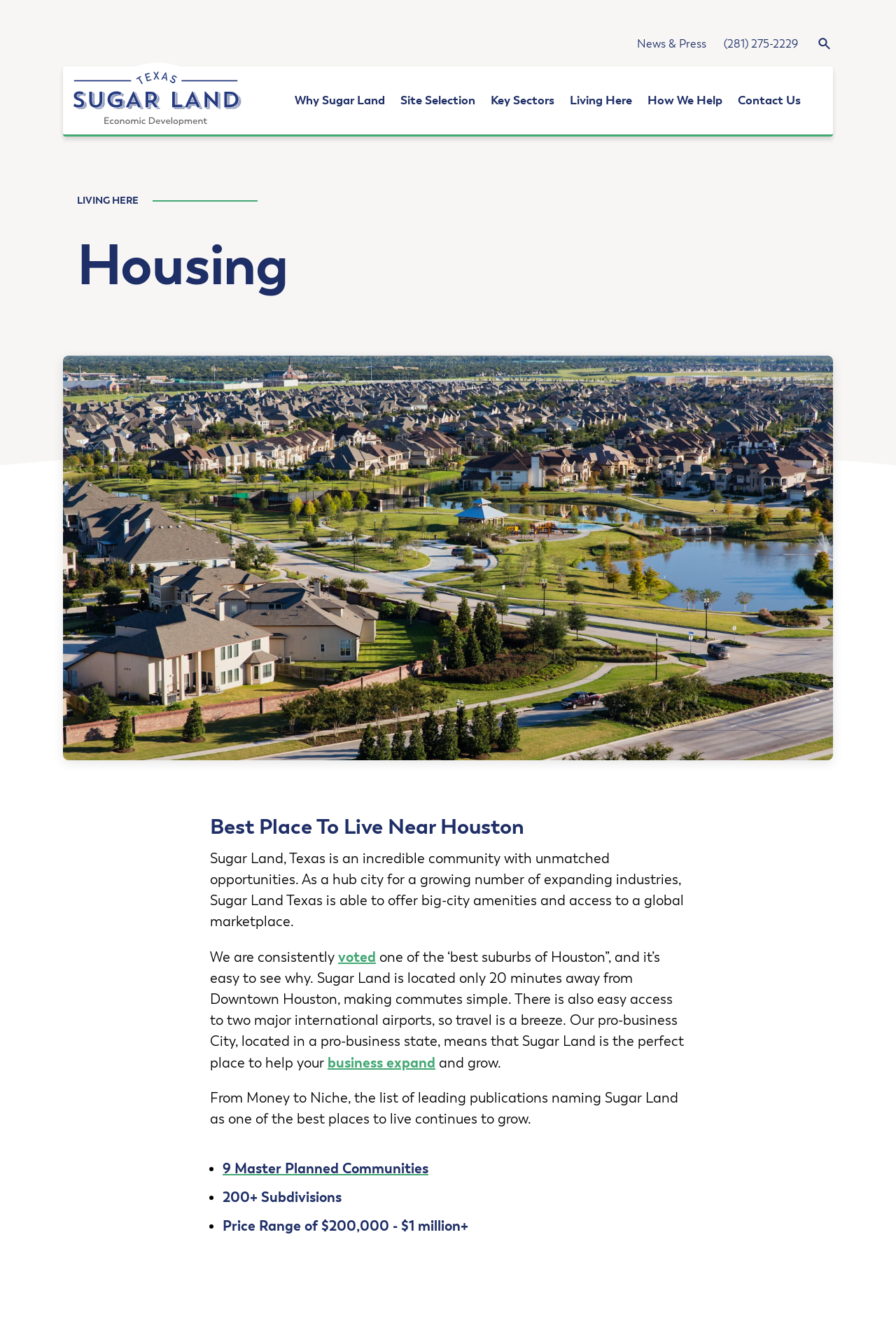Provide the bounding box coordinates for the specified HTML element described in this description: "November". The coordinates should be four float numbers ranging from 0 to 1, in the format [left, top, right, bottom].

None